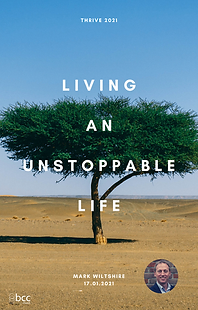Please answer the following question using a single word or phrase: What is the significance of the solitary tree in the image?

Symbolizing resilience and strength